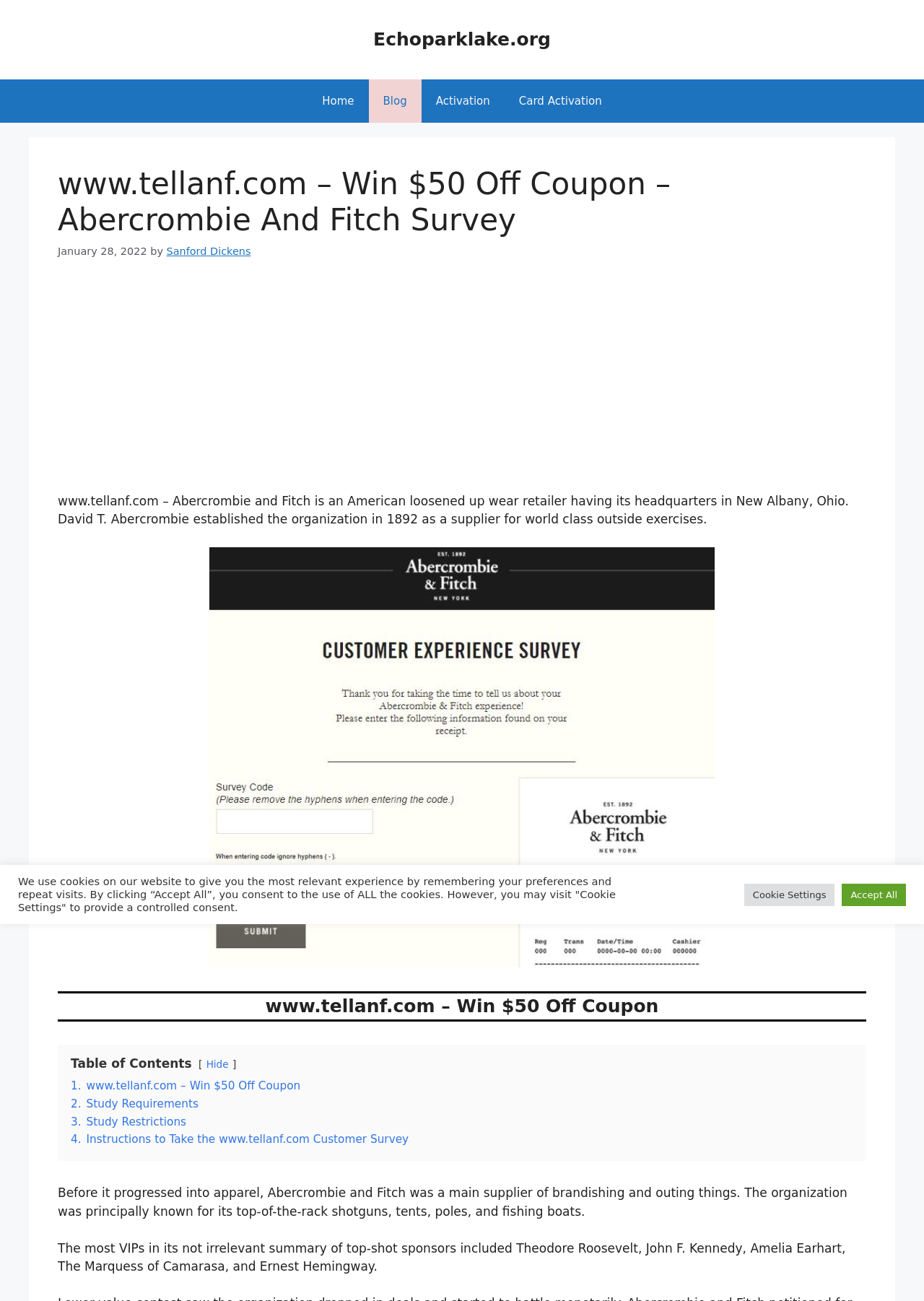What is the name of the founder of Abercrombie and Fitch?
Answer briefly with a single word or phrase based on the image.

David T. Abercrombie